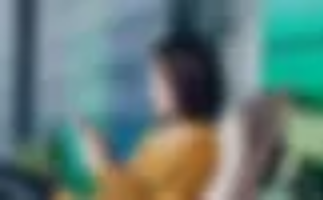Produce a meticulous caption for the image.

The image features a woman seated comfortably, engaged in using her tablet. She appears focused on the screen, which suggests she may be accessing information or resources related to hearing health. The setting seems bright and modern, indicative of a clinical or professional environment. This scene could be a representation of the accessibility of digital resources for patients seeking information on follow-up procedures, such as hearing tests after treatments like injections for hearing loss. Such resources are crucial for patients to compare results and determine the effectiveness of their treatments, allowing for informed decisions regarding their health and additional care options.